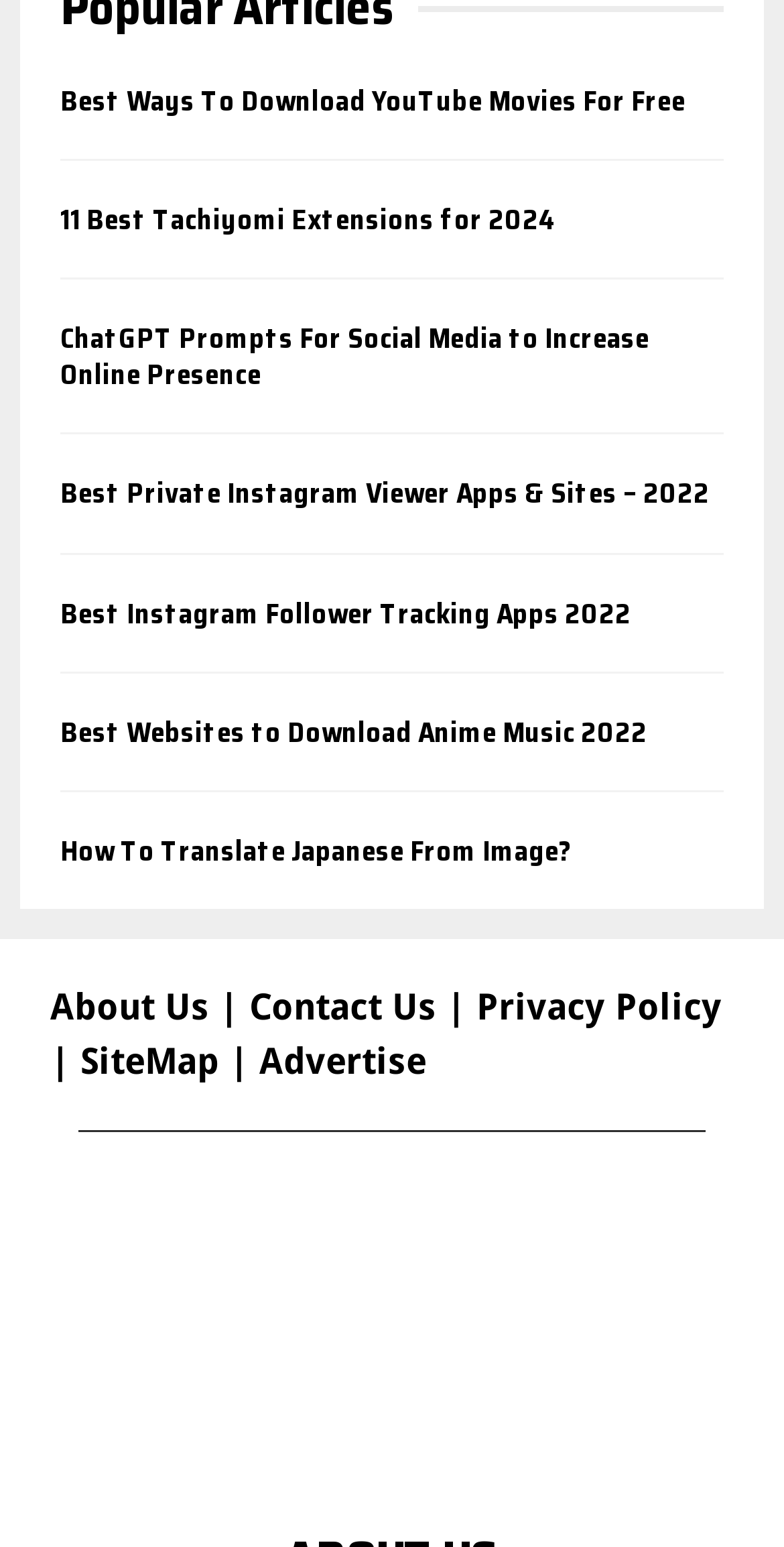Find the bounding box coordinates of the area to click in order to follow the instruction: "Visit the about us page".

[0.064, 0.637, 0.267, 0.664]